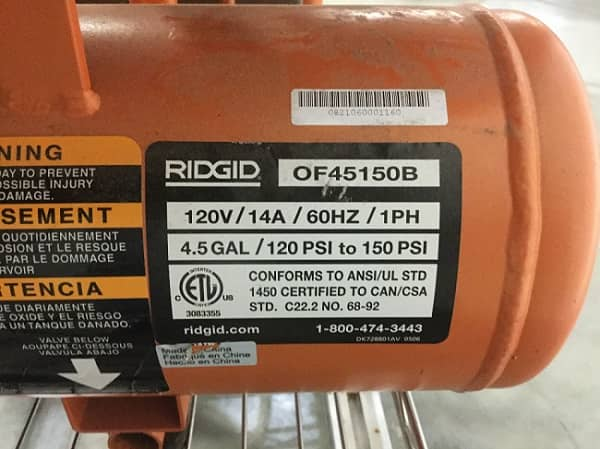Provide a brief response to the question below using one word or phrase:
What standards is the air compressor certified to?

ANSI/UL and Canadian standards